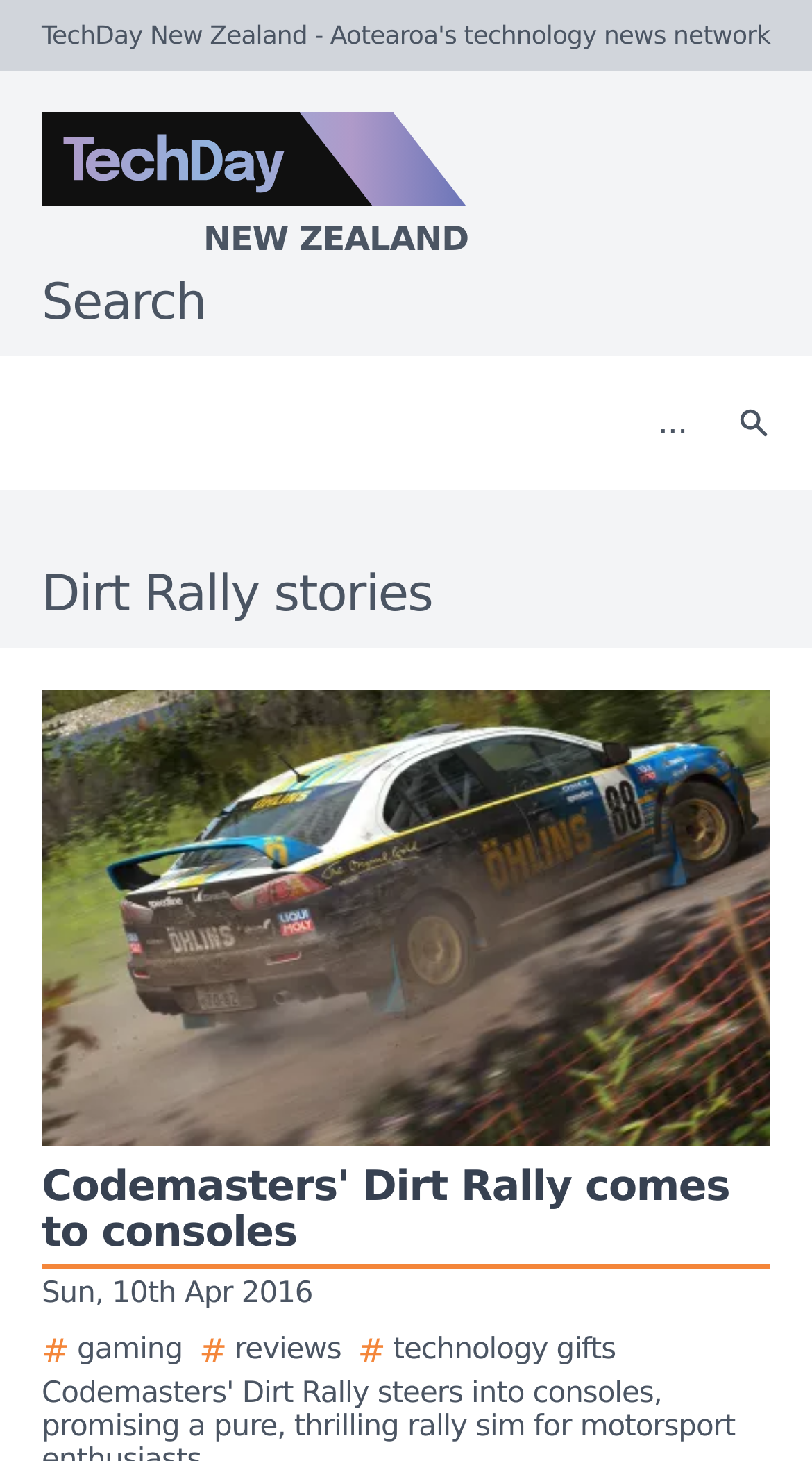Analyze the image and deliver a detailed answer to the question: What is the purpose of the textbox?

The textbox is located next to a button with the text 'Search', and it is not required to be filled, so the purpose of the textbox is to input search queries.